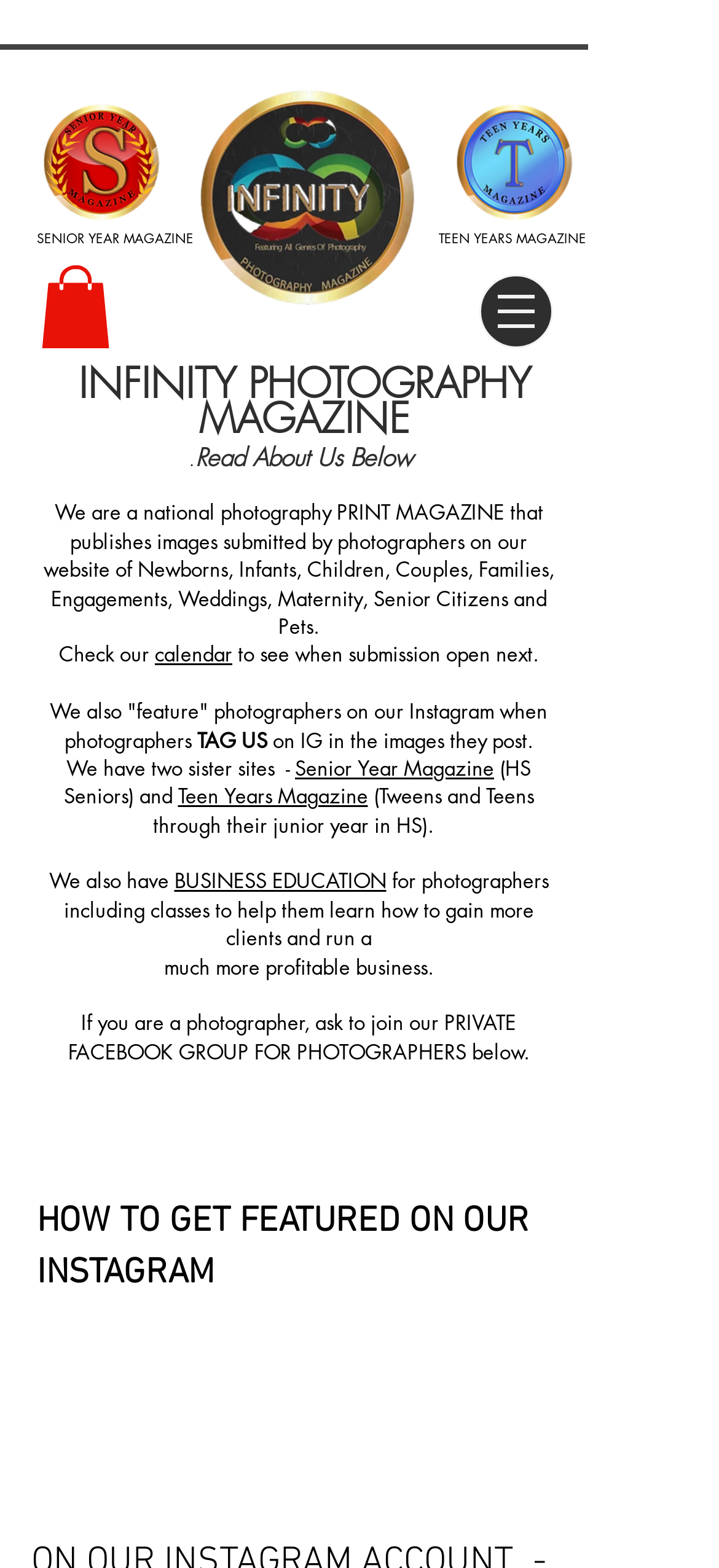Refer to the screenshot and answer the following question in detail:
What is the purpose of the BUSINESS EDUCATION?

The webpage states that 'We also have BUSINESS EDUCATION for photographers including classes to help them learn how to gain more clients and run a much more profitable business'. This suggests that the purpose of BUSINESS EDUCATION is to help photographers gain more clients and improve their business.